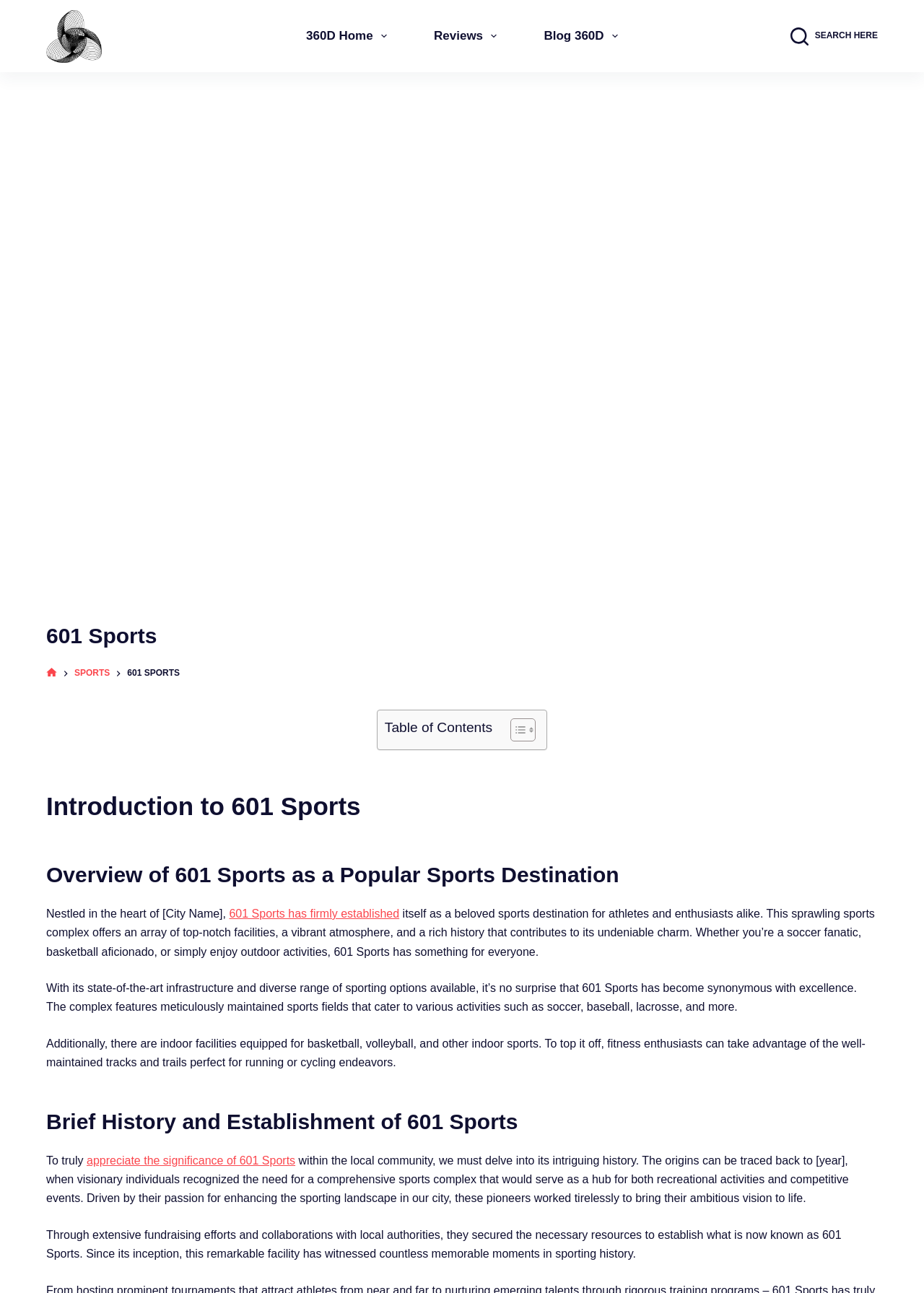Please identify the bounding box coordinates of the element I should click to complete this instruction: 'Go to the '360D Home' page'. The coordinates should be given as four float numbers between 0 and 1, like this: [left, top, right, bottom].

[0.306, 0.0, 0.444, 0.056]